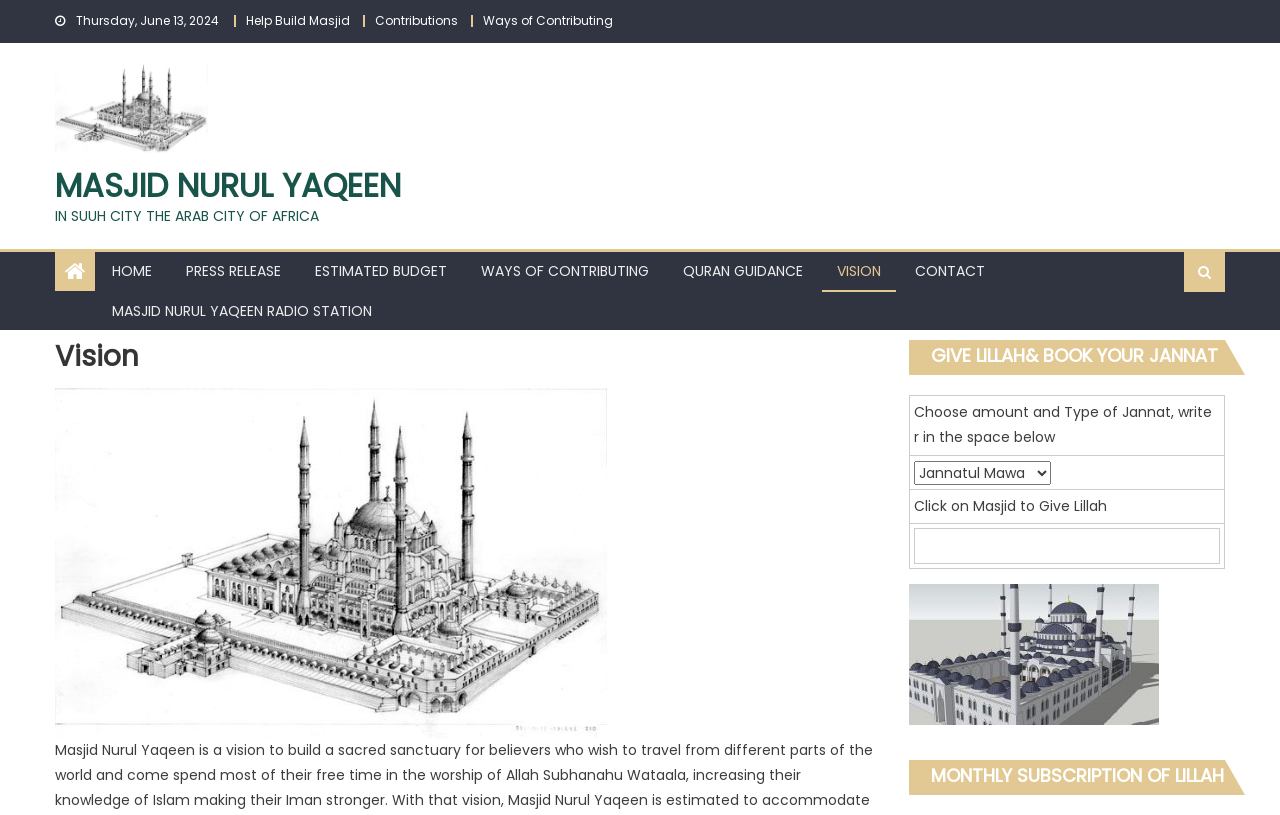Kindly determine the bounding box coordinates of the area that needs to be clicked to fulfill this instruction: "Click on PayPal button".

[0.71, 0.716, 0.906, 0.889]